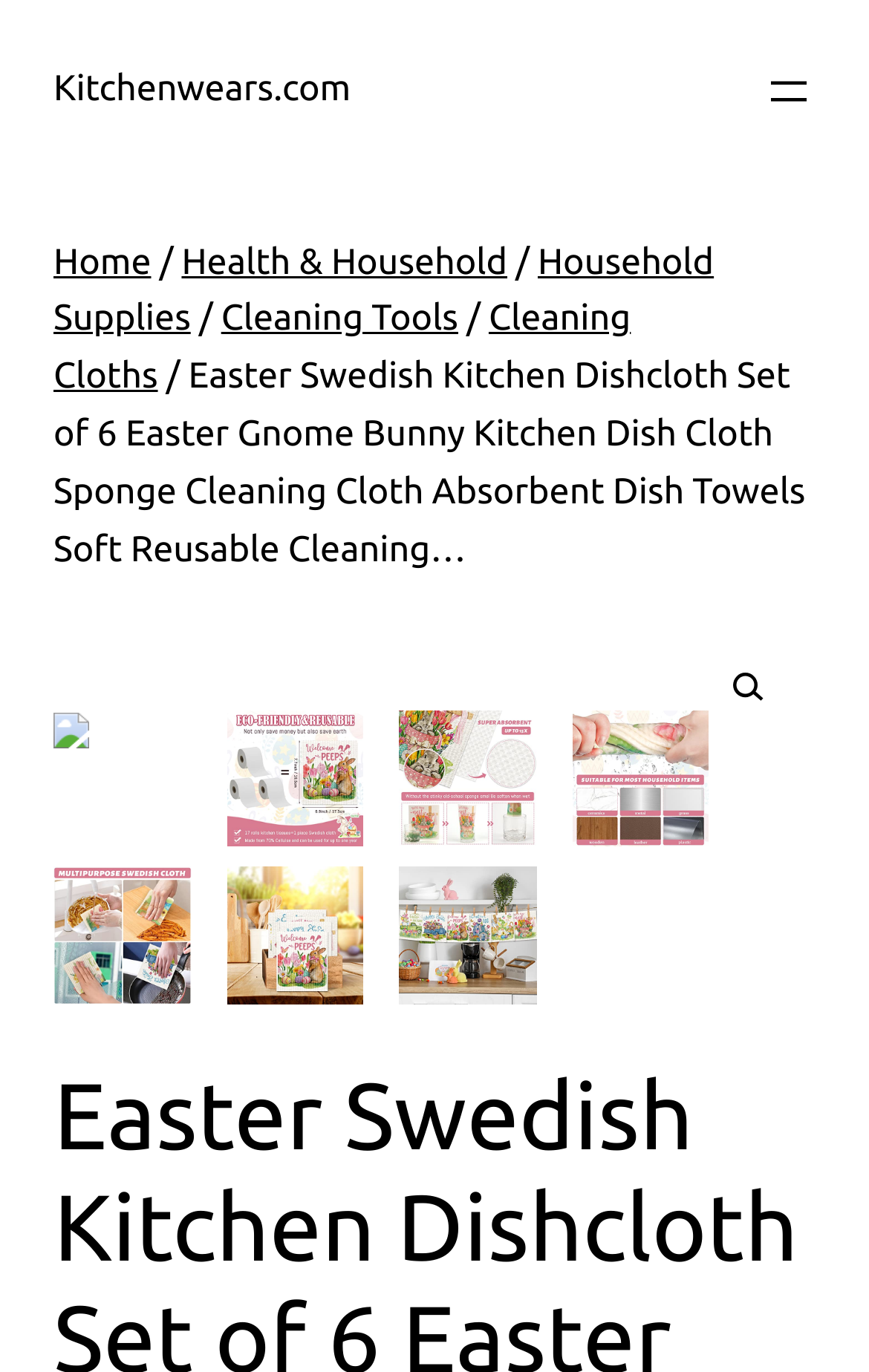Identify the bounding box coordinates of the area you need to click to perform the following instruction: "visit YouTube channel".

None